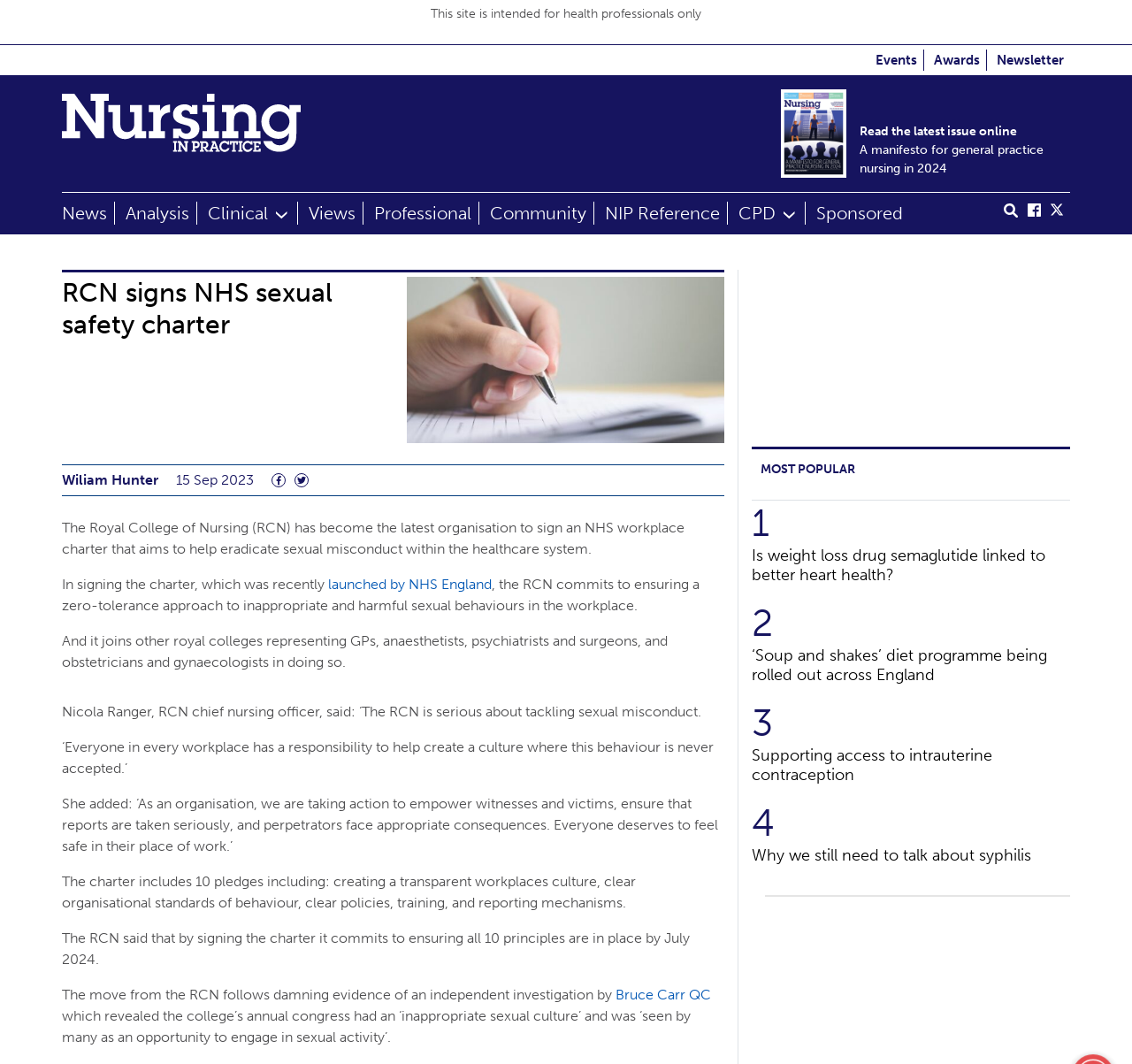What is the position of Nicola Ranger? Observe the screenshot and provide a one-word or short phrase answer.

RCN chief nursing officer